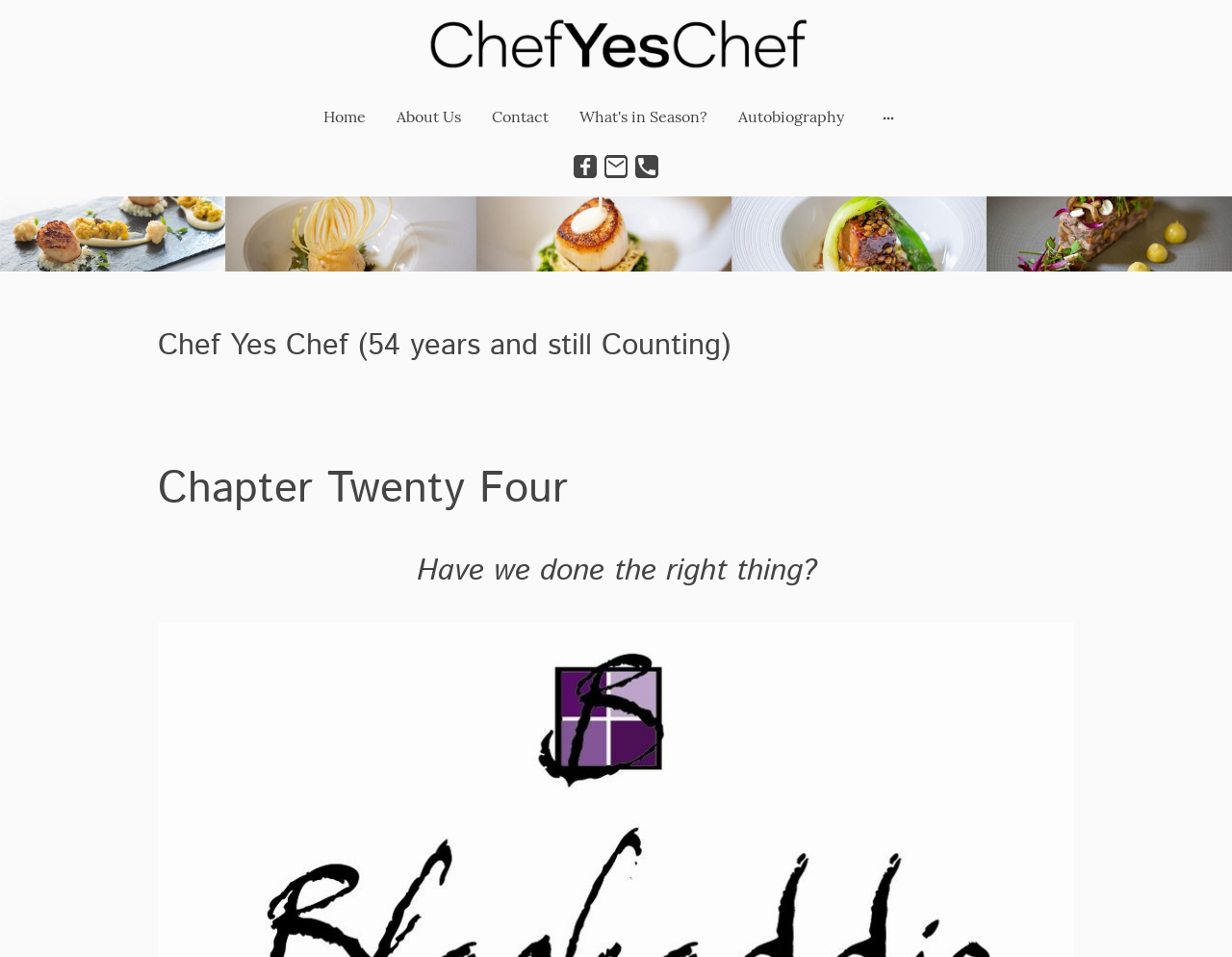Determine the bounding box of the UI element mentioned here: "What's in Season?". The coordinates must be in the format [left, top, right, bottom] with values ranging from 0 to 1.

[0.462, 0.104, 0.582, 0.14]